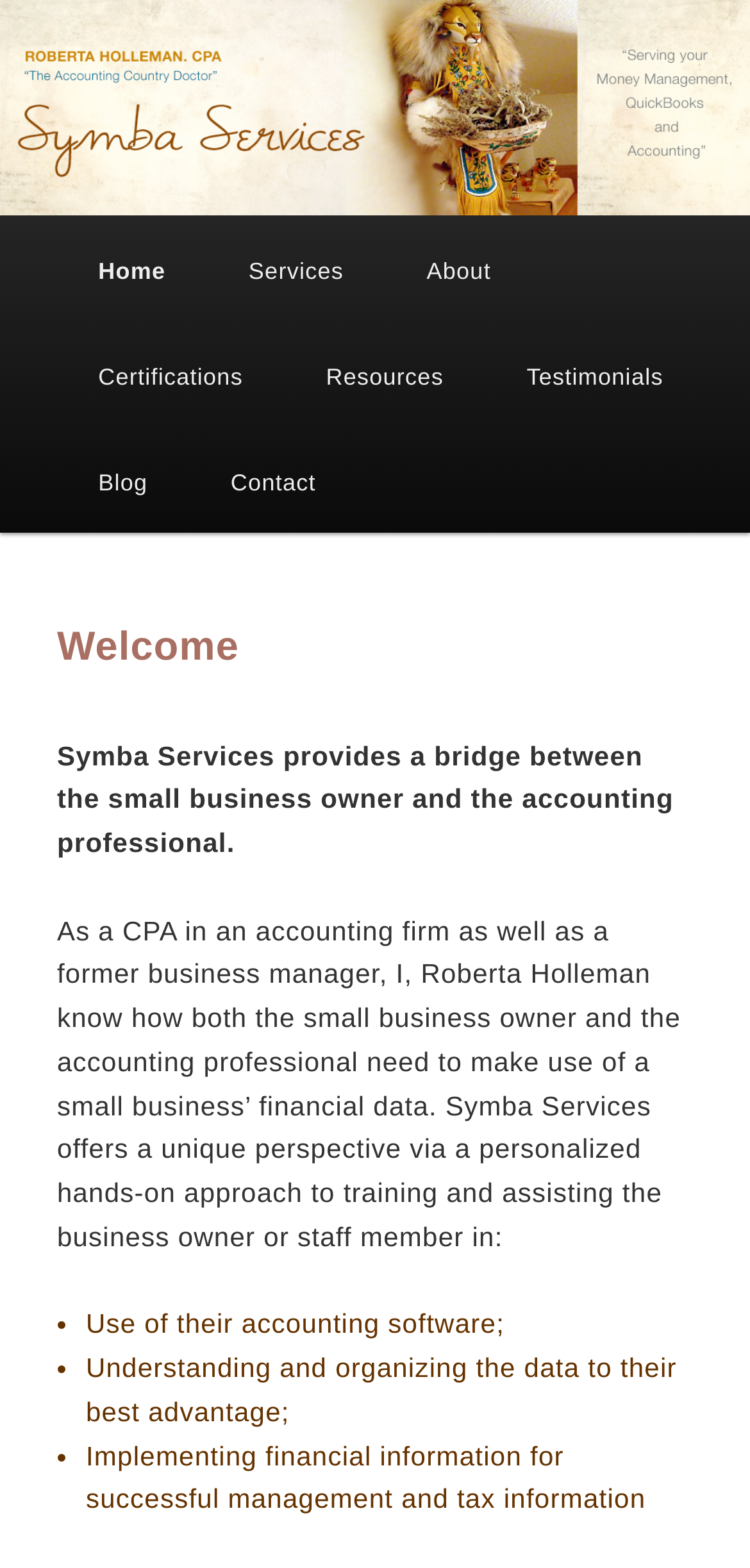From the webpage screenshot, predict the bounding box coordinates (top-left x, top-left y, bottom-right x, bottom-right y) for the UI element described here: parent_node: Symba Services

[0.0, 0.0, 1.0, 0.138]